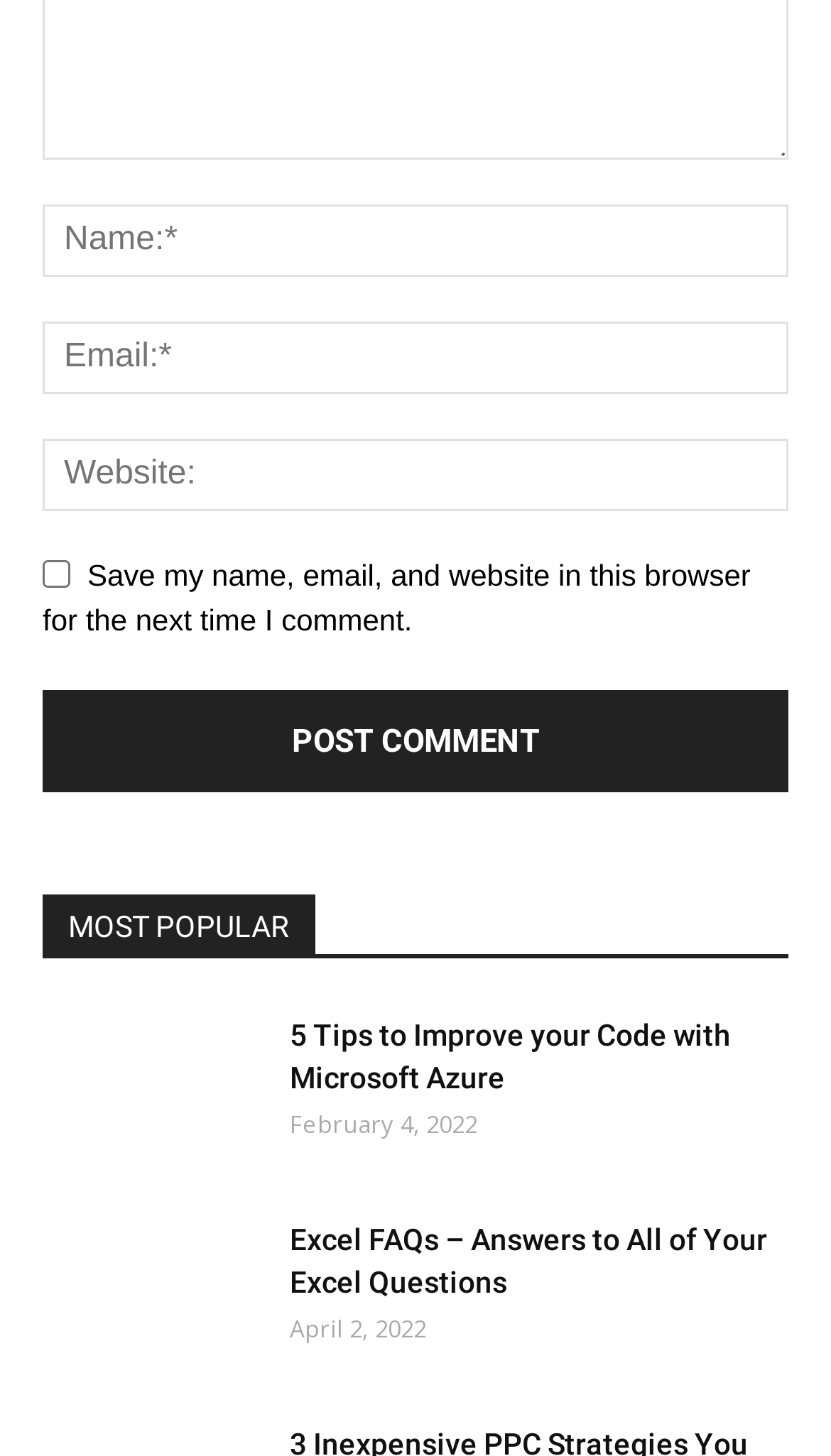Please identify the bounding box coordinates of the clickable element to fulfill the following instruction: "Log in to Pure". The coordinates should be four float numbers between 0 and 1, i.e., [left, top, right, bottom].

None